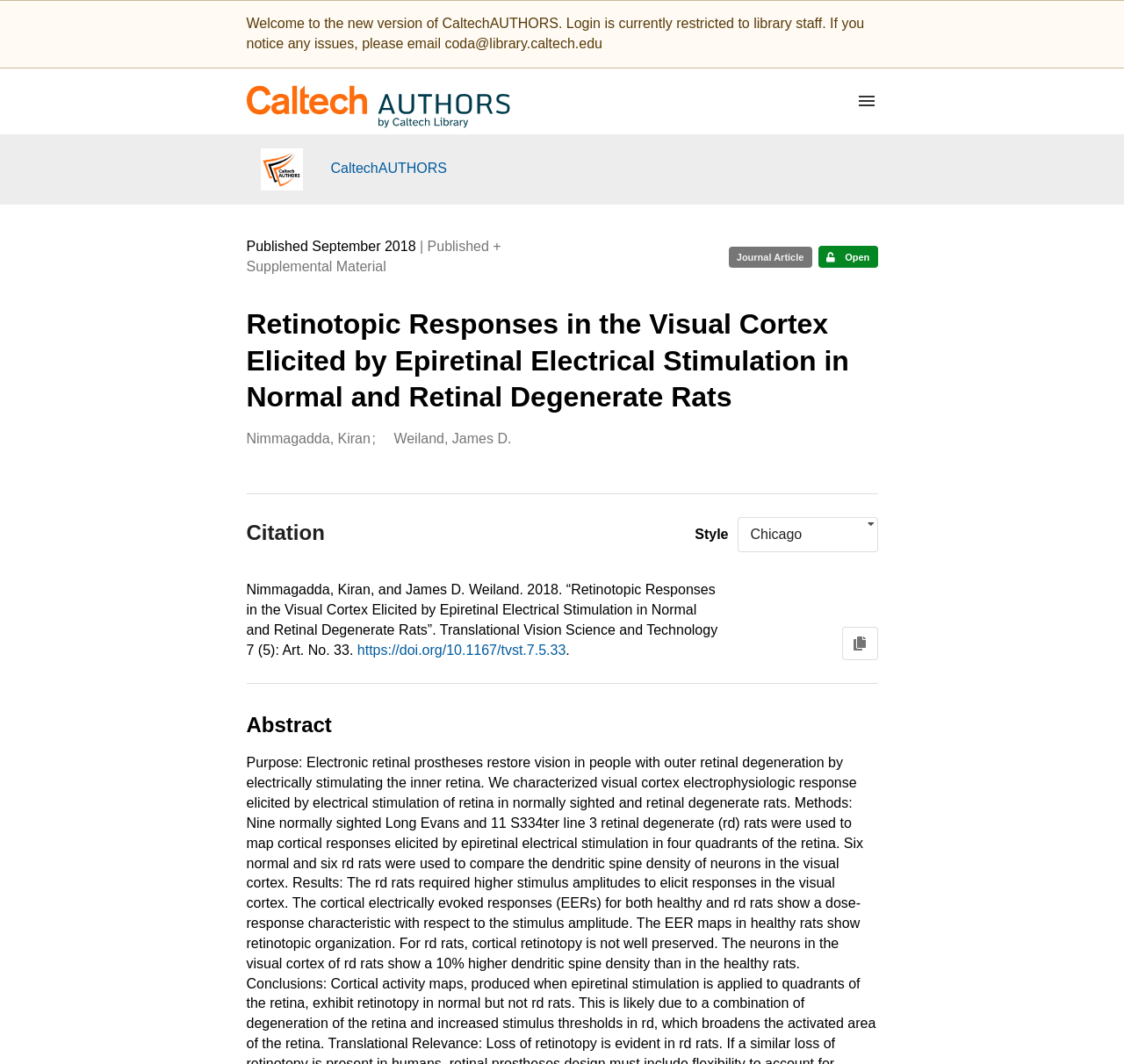Please specify the bounding box coordinates for the clickable region that will help you carry out the instruction: "Click the 'Menu' button".

[0.745, 0.068, 0.796, 0.122]